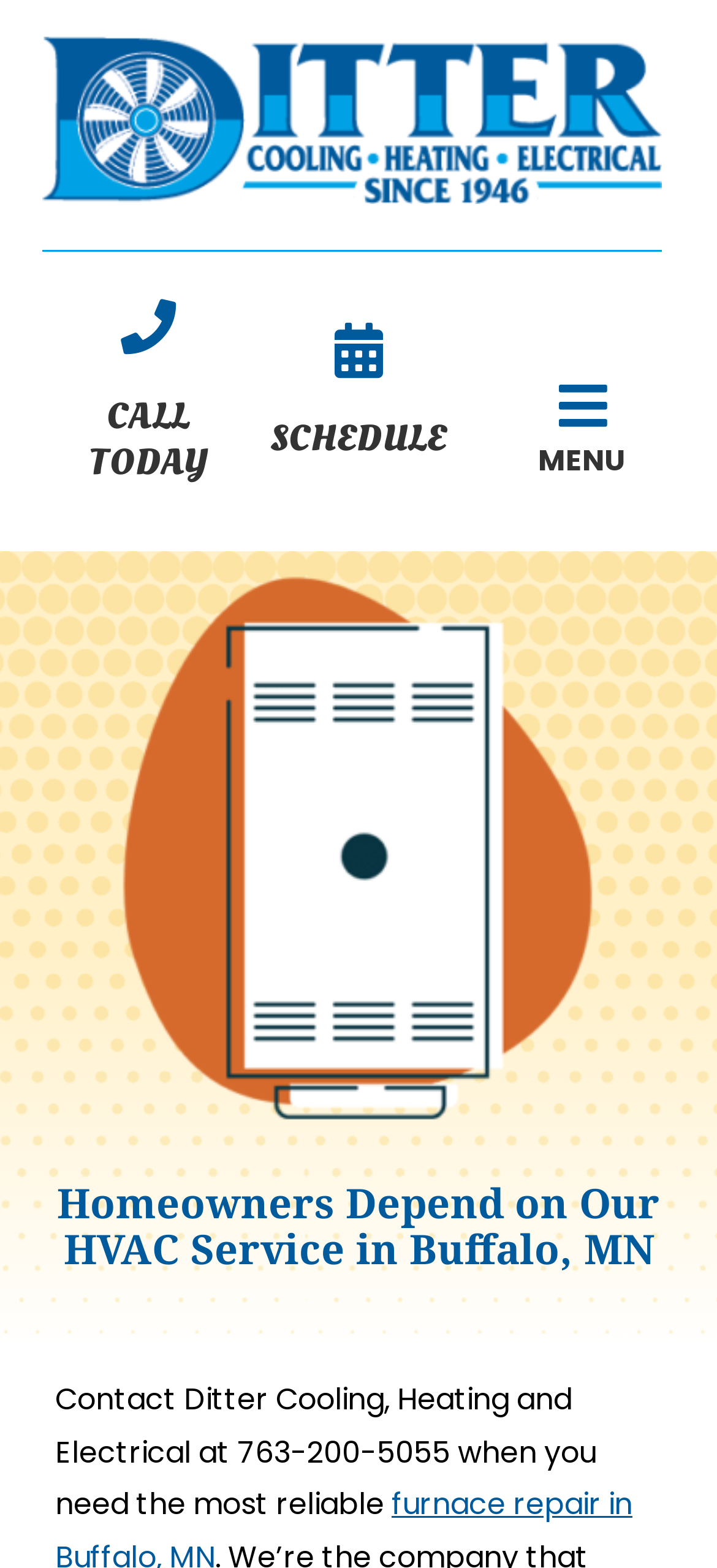What is the service area?
Provide an in-depth answer to the question, covering all aspects.

I inferred the service area by looking at the heading that says 'Homeowners Depend on Our HVAC Service in Buffalo, MN', which suggests that the company provides services in Buffalo, MN.